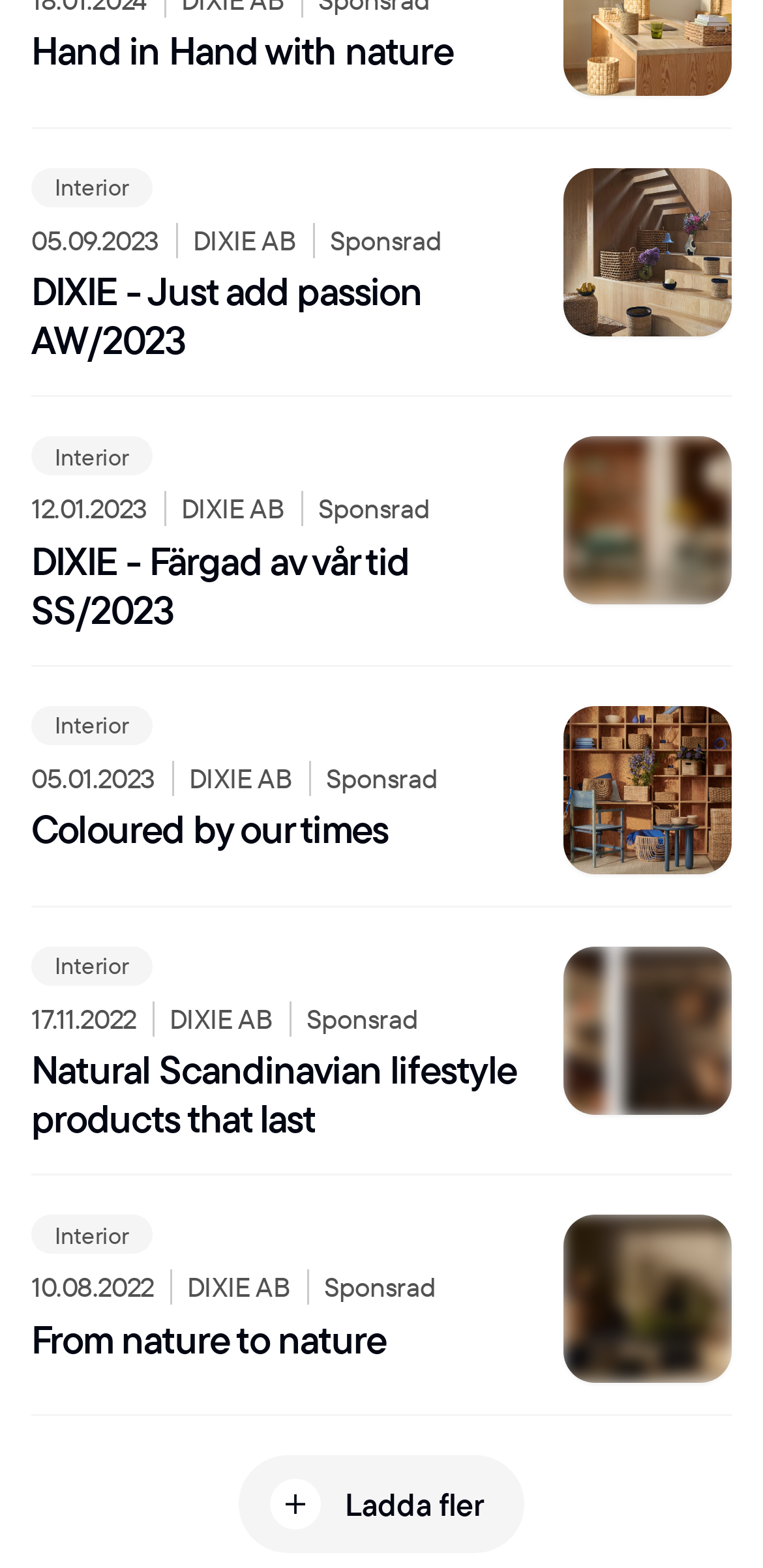Answer succinctly with a single word or phrase:
What is the theme of the articles on this webpage?

Interior and lifestyle